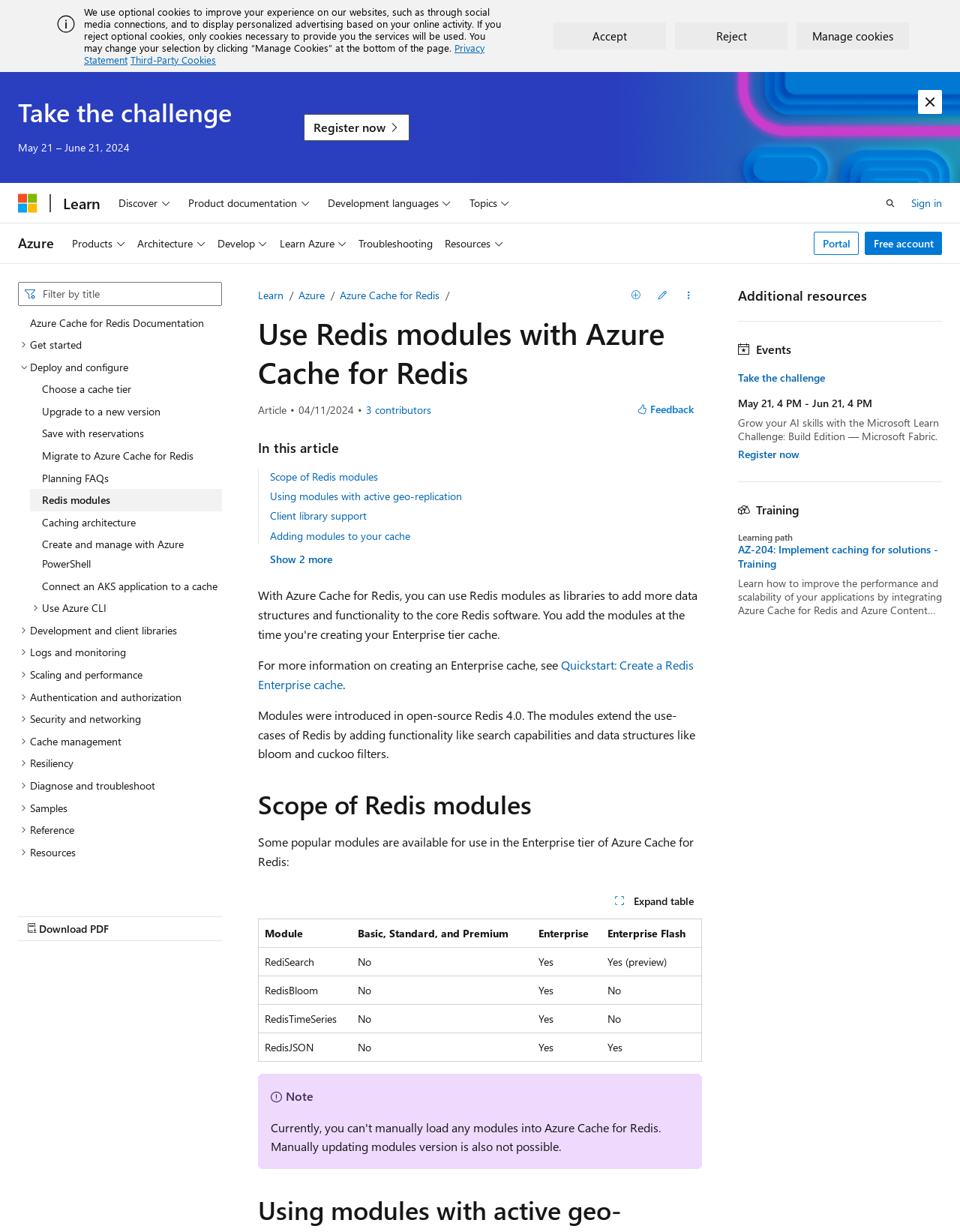Give the bounding box coordinates for the element described as: "Register now".

[0.316, 0.093, 0.427, 0.114]